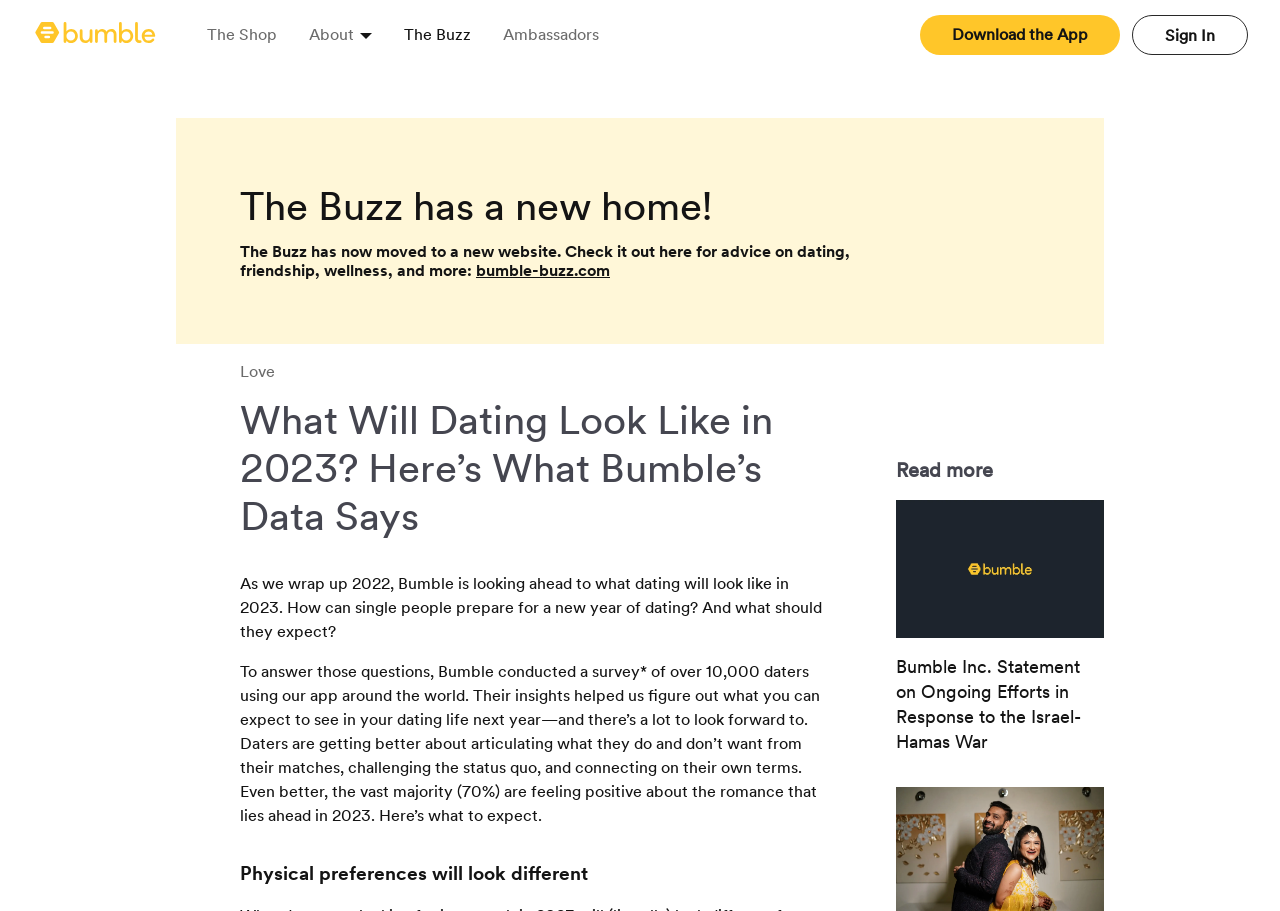Highlight the bounding box coordinates of the region I should click on to meet the following instruction: "Read more about dating trends".

[0.7, 0.501, 0.862, 0.531]